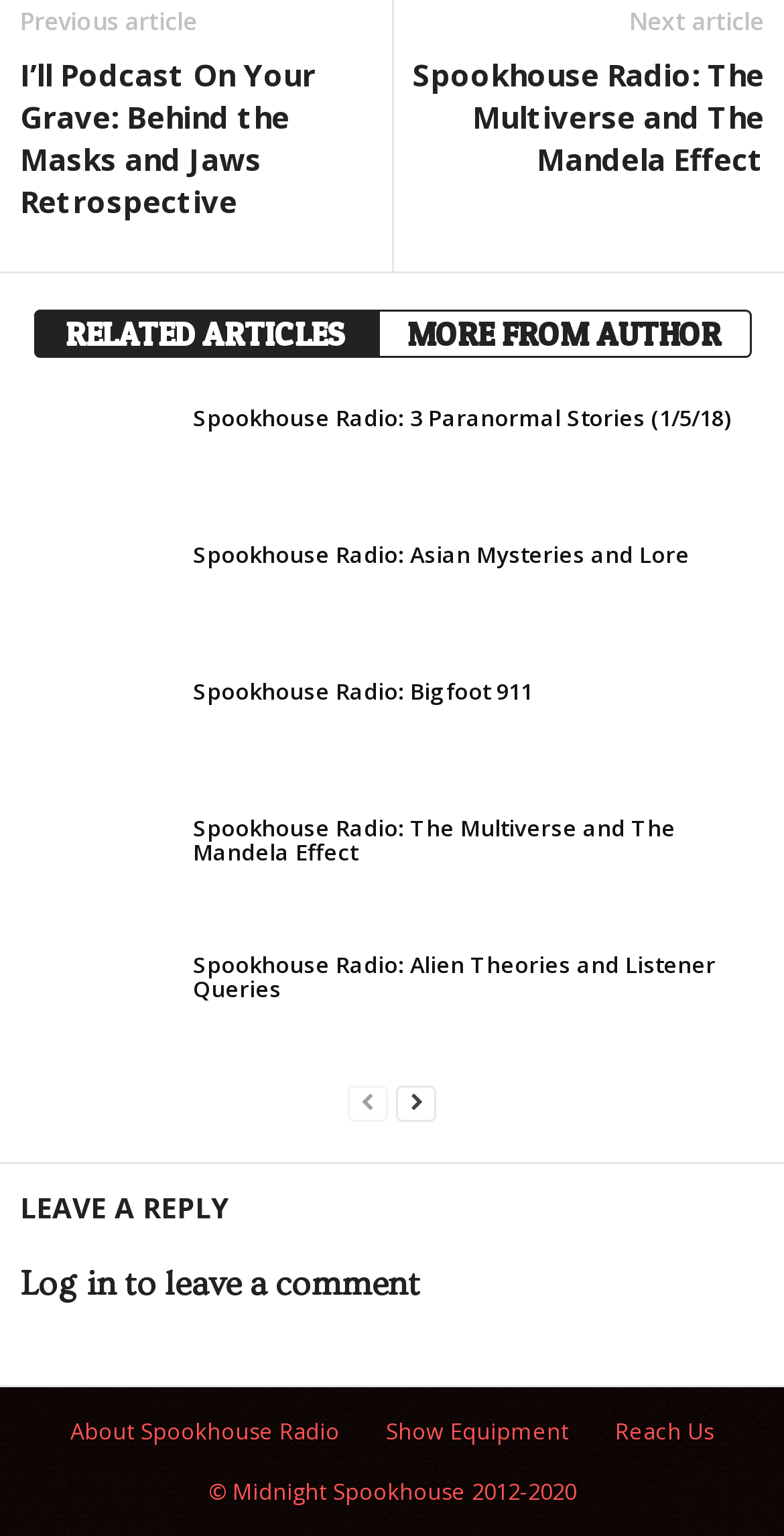Pinpoint the bounding box coordinates of the clickable element needed to complete the instruction: "Browse related articles". The coordinates should be provided as four float numbers between 0 and 1: [left, top, right, bottom].

[0.042, 0.202, 0.483, 0.233]